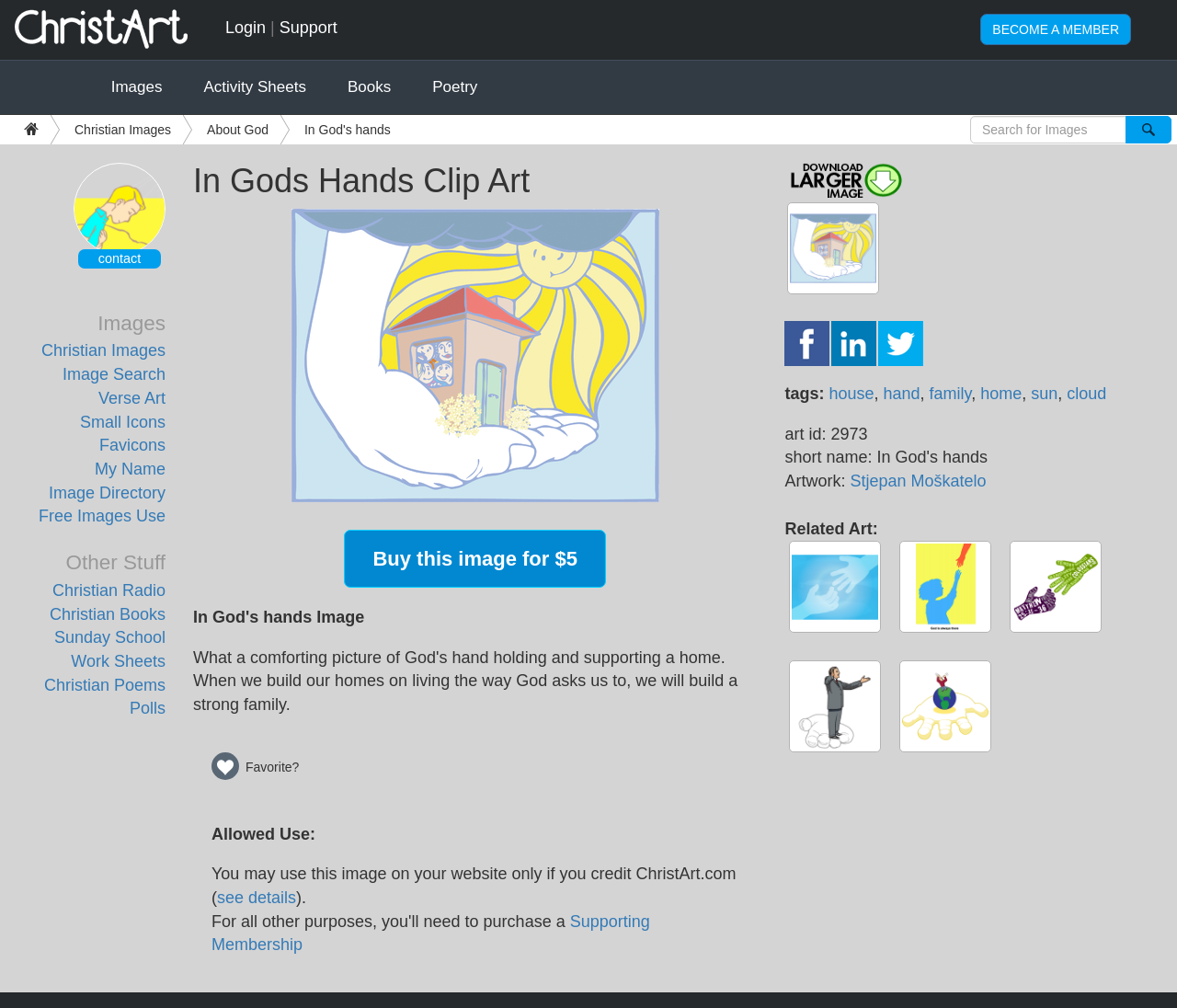Find the bounding box coordinates of the element you need to click on to perform this action: 'Click the 'Heritage' link'. The coordinates should be represented by four float values between 0 and 1, in the format [left, top, right, bottom].

None